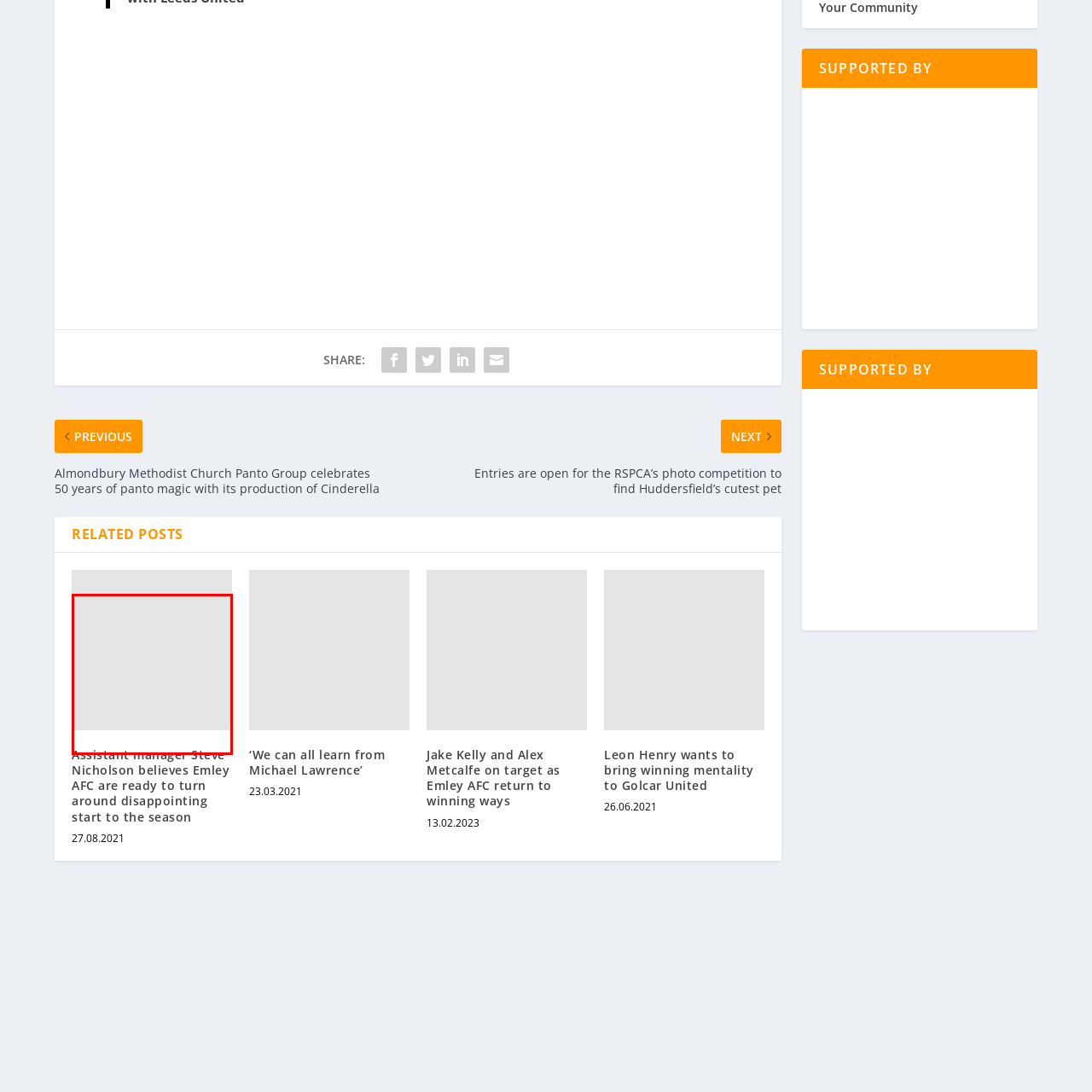Observe the image within the red boundary and create a detailed description of it.

The image is associated with an article titled "Assistant manager Steve Nicholson believes Emley AFC are ready to turn around disappointing start to the season." This piece likely discusses the current state of Emley AFC and the optimism surrounding their potential turnaround under the guidance of assistant manager Steve Nicholson. The article may provide insights into the team's performance, strategies for improvement, and the challenges they have faced so far during the season. The publication date is noted as August 27, 2021, indicating that this content is relevant to that period in the football season.